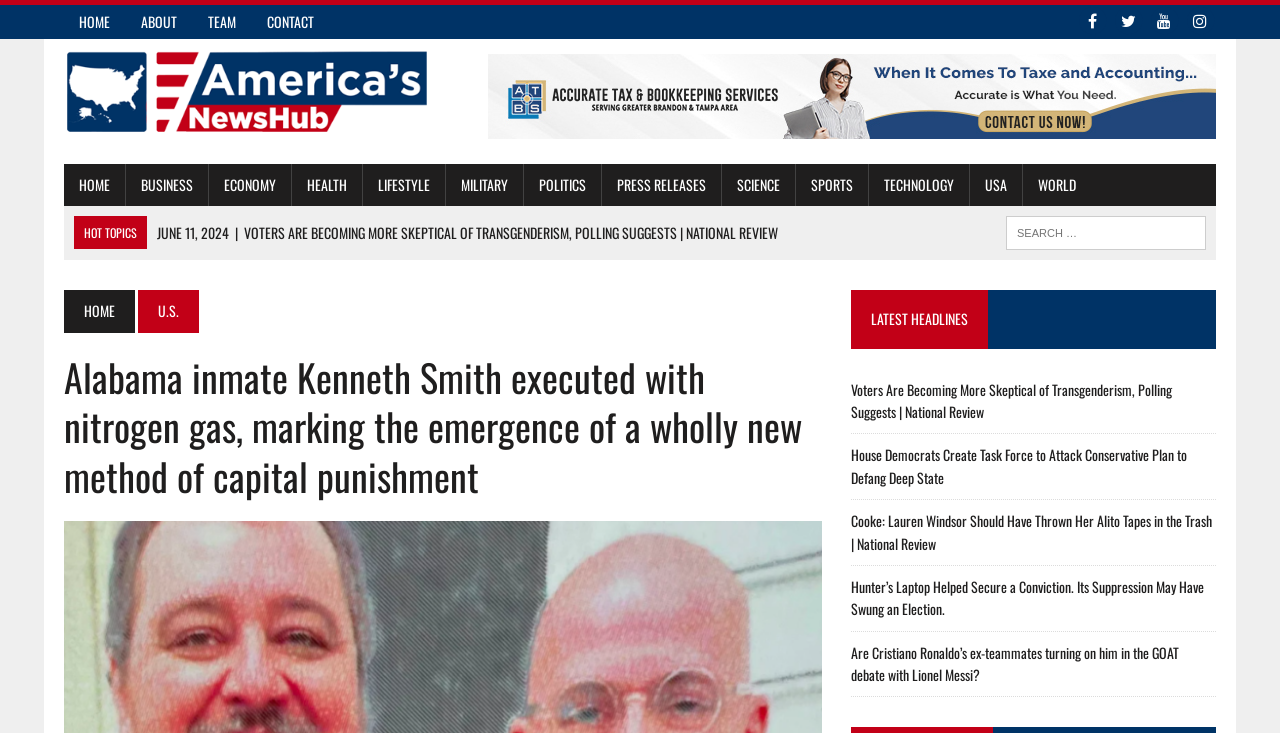Please examine the image and answer the question with a detailed explanation:
What type of content is listed under 'LATEST HEADLINES'?

I found the answer by looking at the section labeled 'LATEST HEADLINES', which typically lists the latest news articles. The links listed under this section, such as 'Voters Are Becoming More Skeptical of Transgenderism, Polling Suggests', suggest that this section lists news articles.